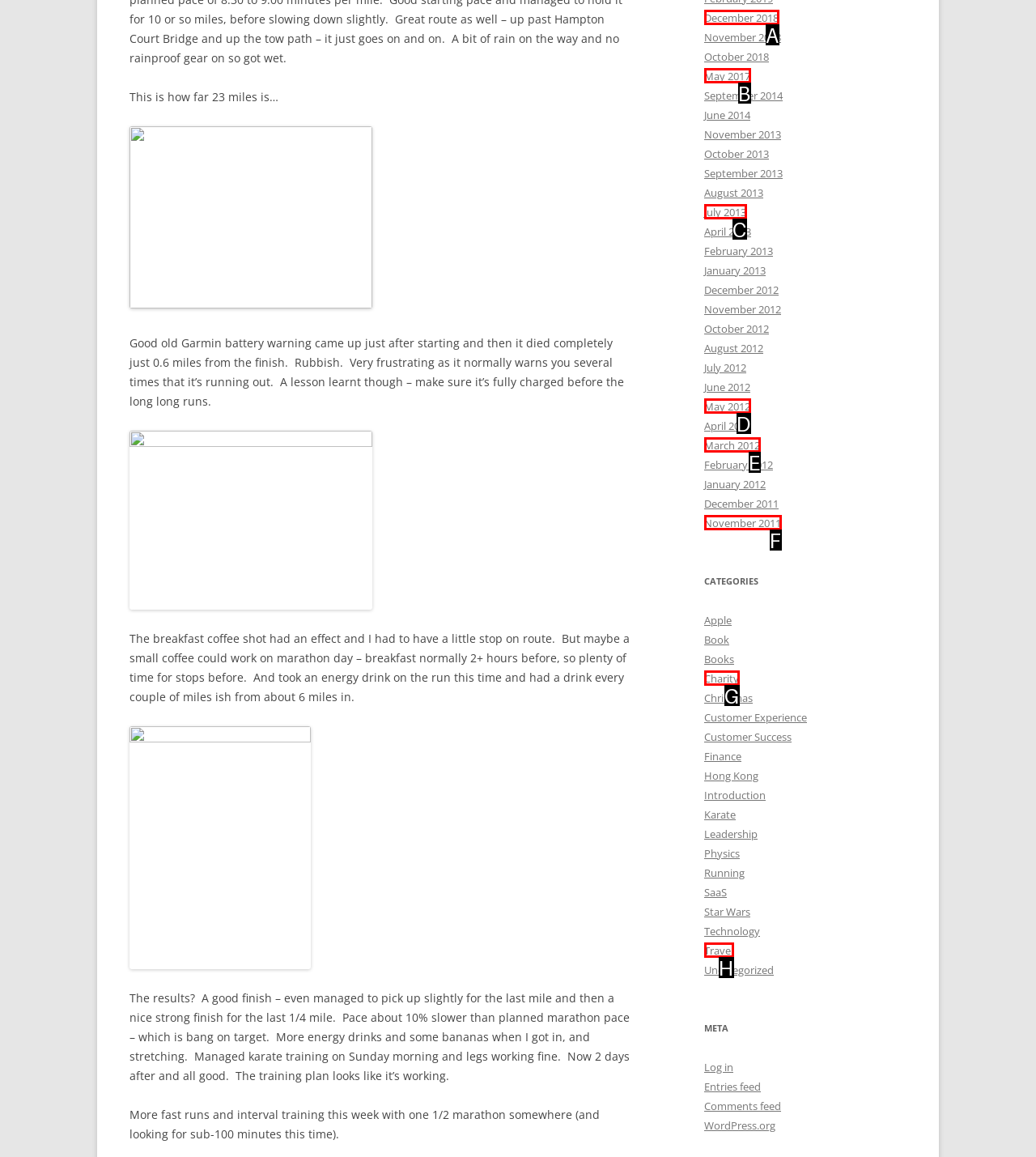From the options provided, determine which HTML element best fits the description: March 2012. Answer with the correct letter.

E